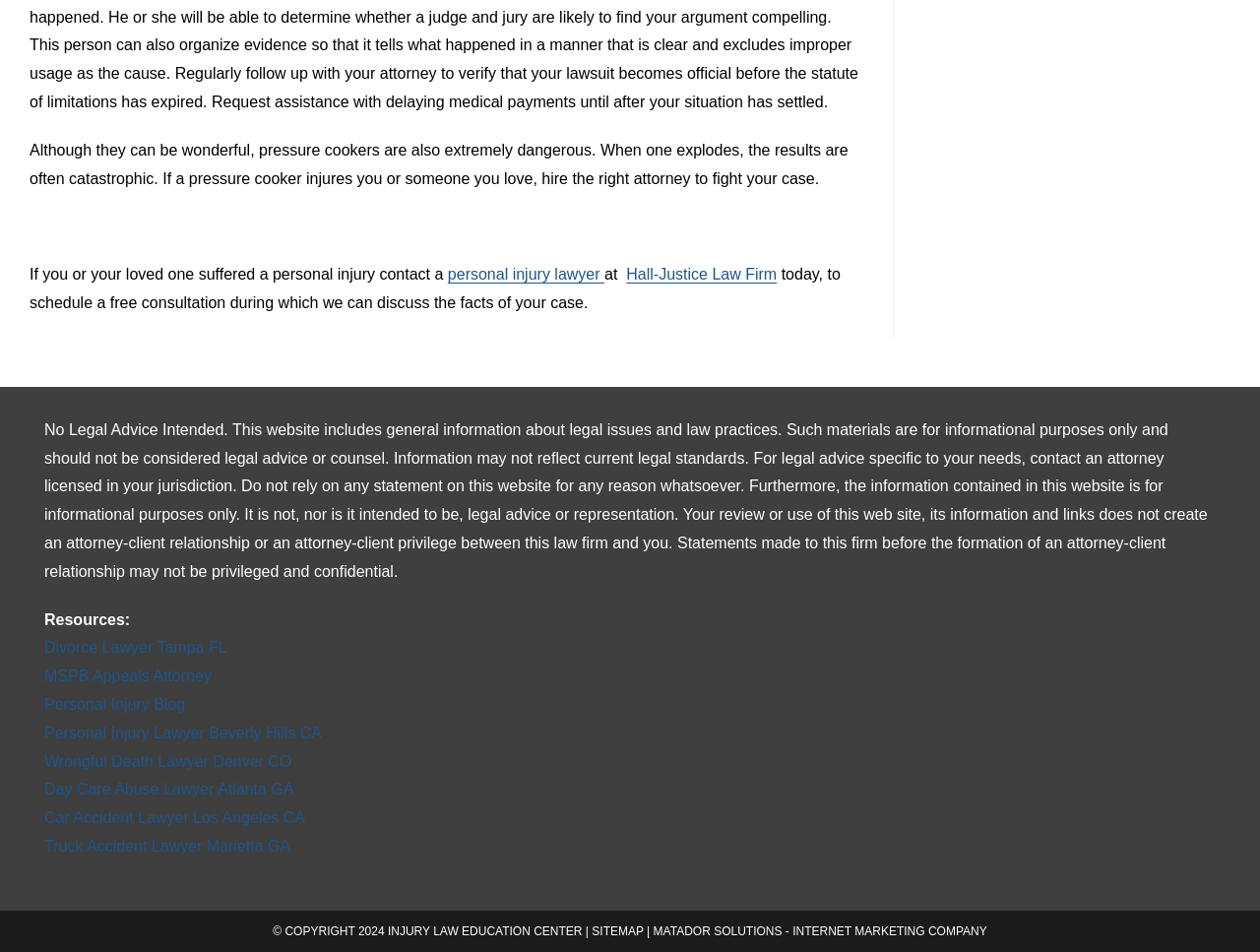Refer to the image and provide an in-depth answer to the question: 
What resources are provided on this webpage?

The webpage provides links to various resources, including lawyers specializing in different areas of law, such as divorce, MSPB appeals, and personal injury. It also provides links to blogs and other informational resources.